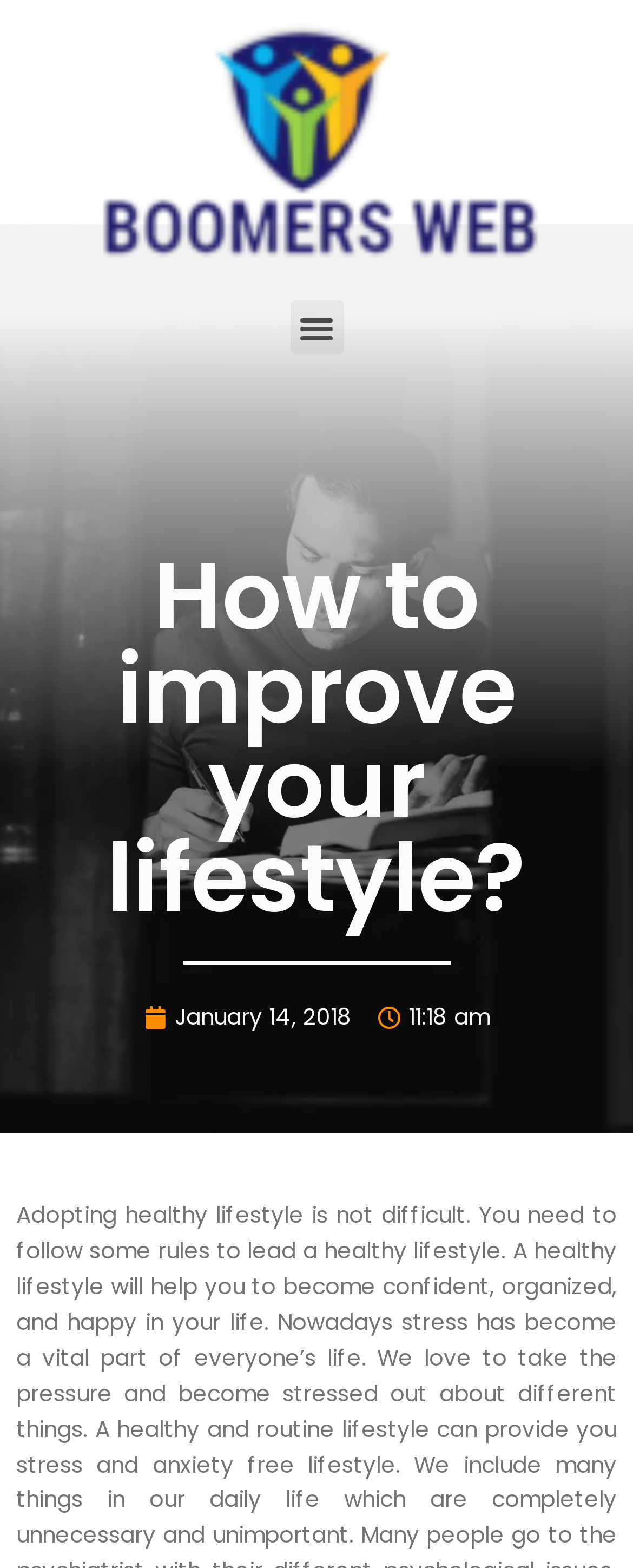Please reply to the following question with a single word or a short phrase:
What is the purpose of this webpage?

Improve lifestyle